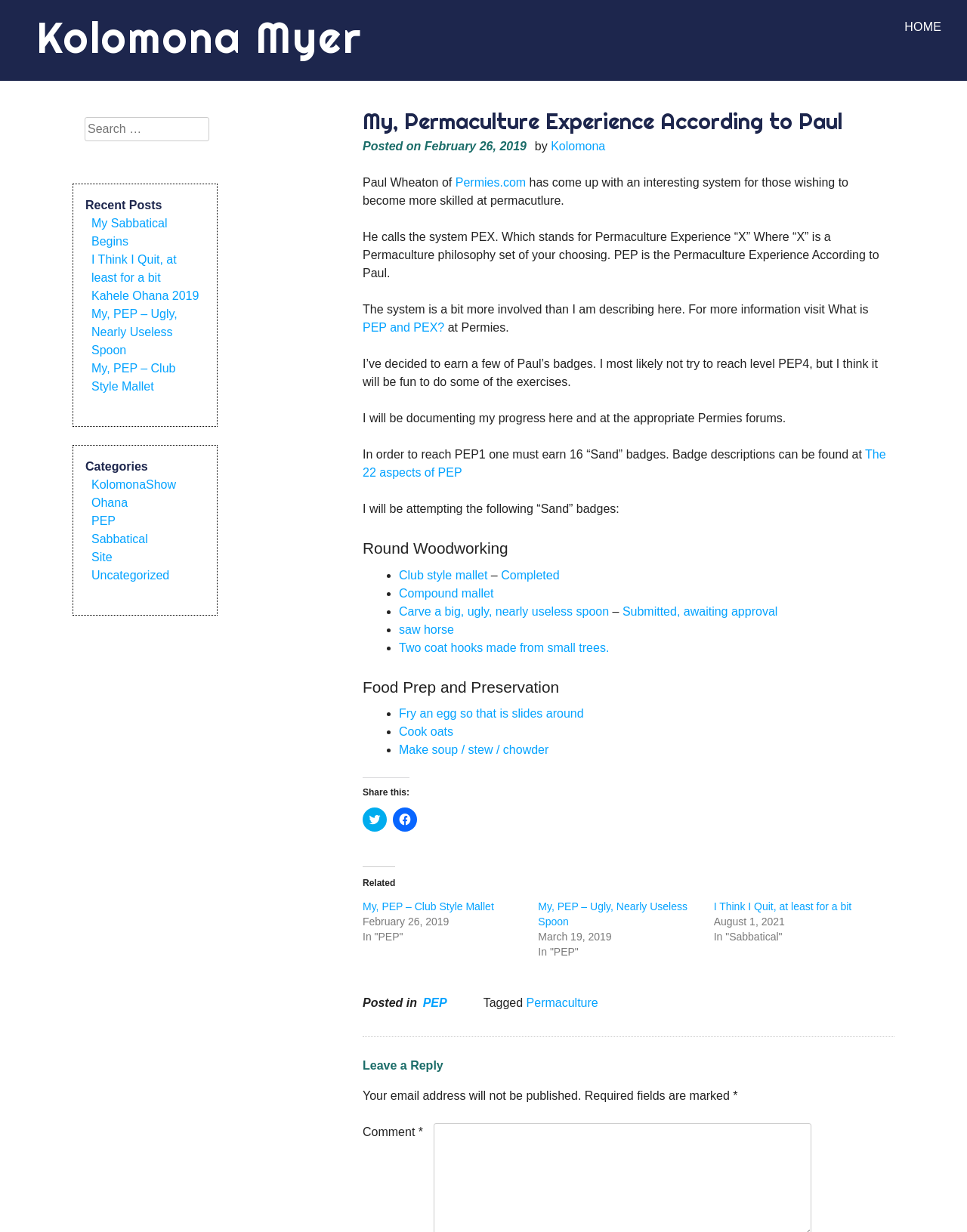Pinpoint the bounding box coordinates of the clickable area needed to execute the instruction: "Leave a reply". The coordinates should be specified as four float numbers between 0 and 1, i.e., [left, top, right, bottom].

[0.375, 0.856, 0.925, 0.873]